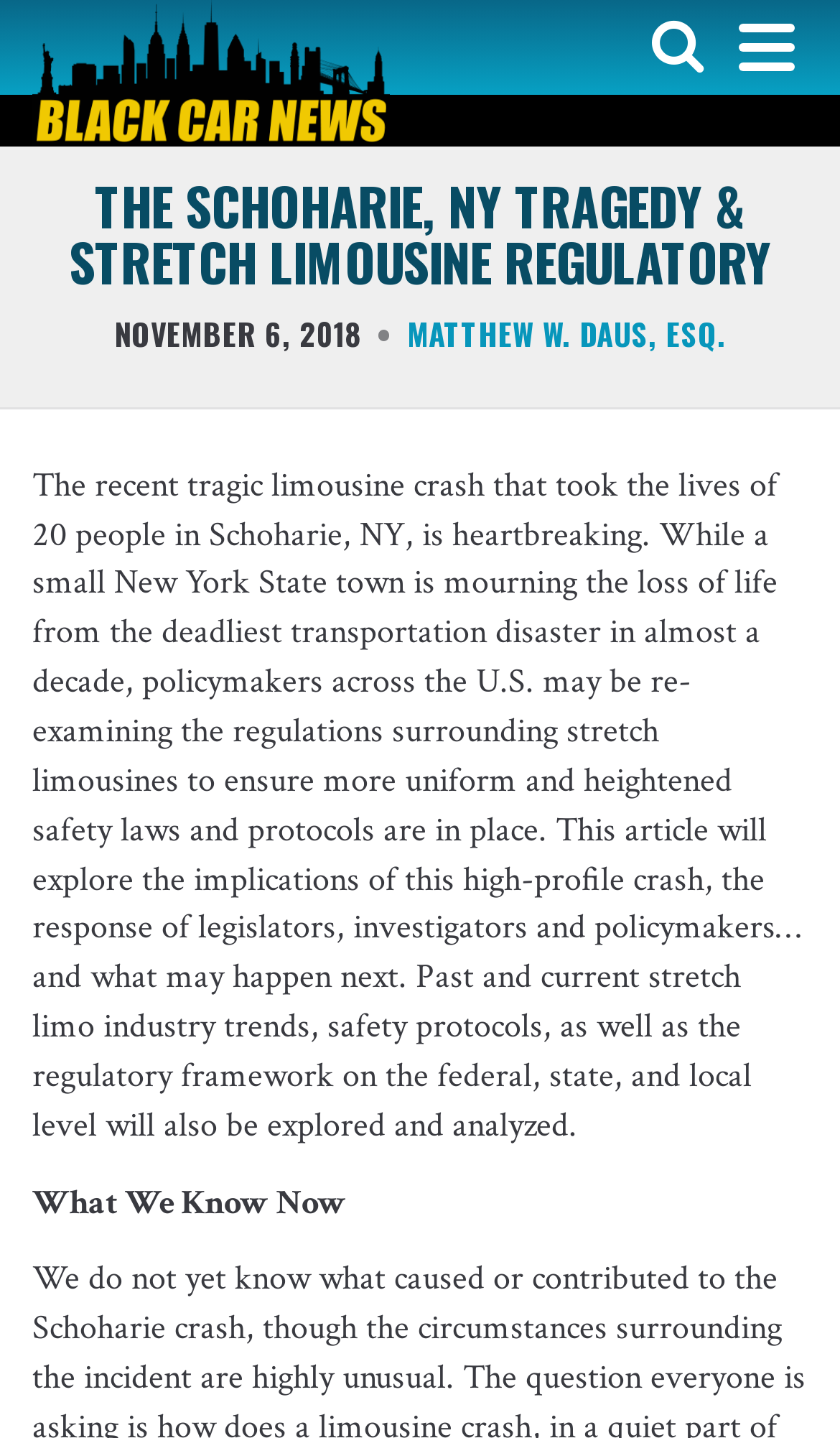Please provide the main heading of the webpage content.

THE SCHOHARIE, NY TRAGEDY & STRETCH LIMOUSINE REGULATORY